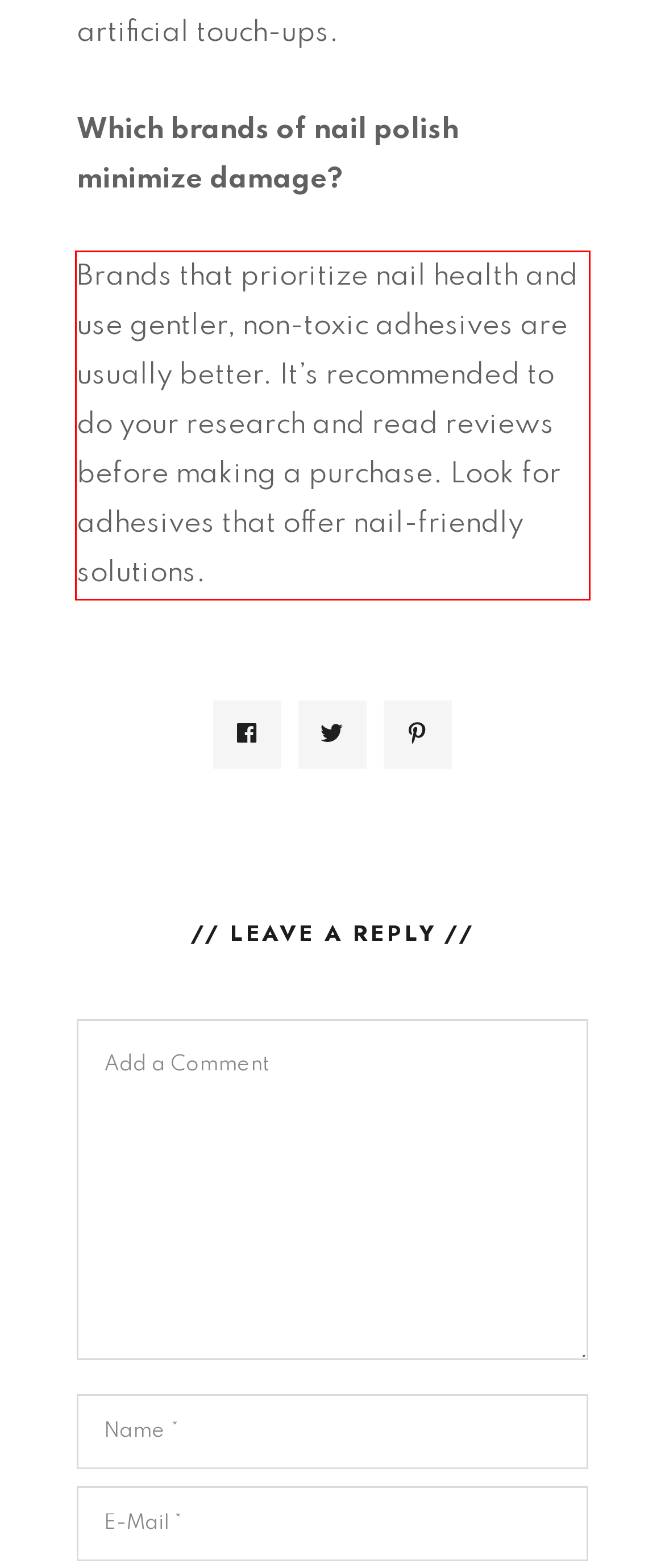Identify and transcribe the text content enclosed by the red bounding box in the given screenshot.

Brands that prioritize nail health and use gentler, non-toxic adhesives are usually better. It’s recommended to do your research and read reviews before making a purchase. Look for adhesives that offer nail-friendly solutions.